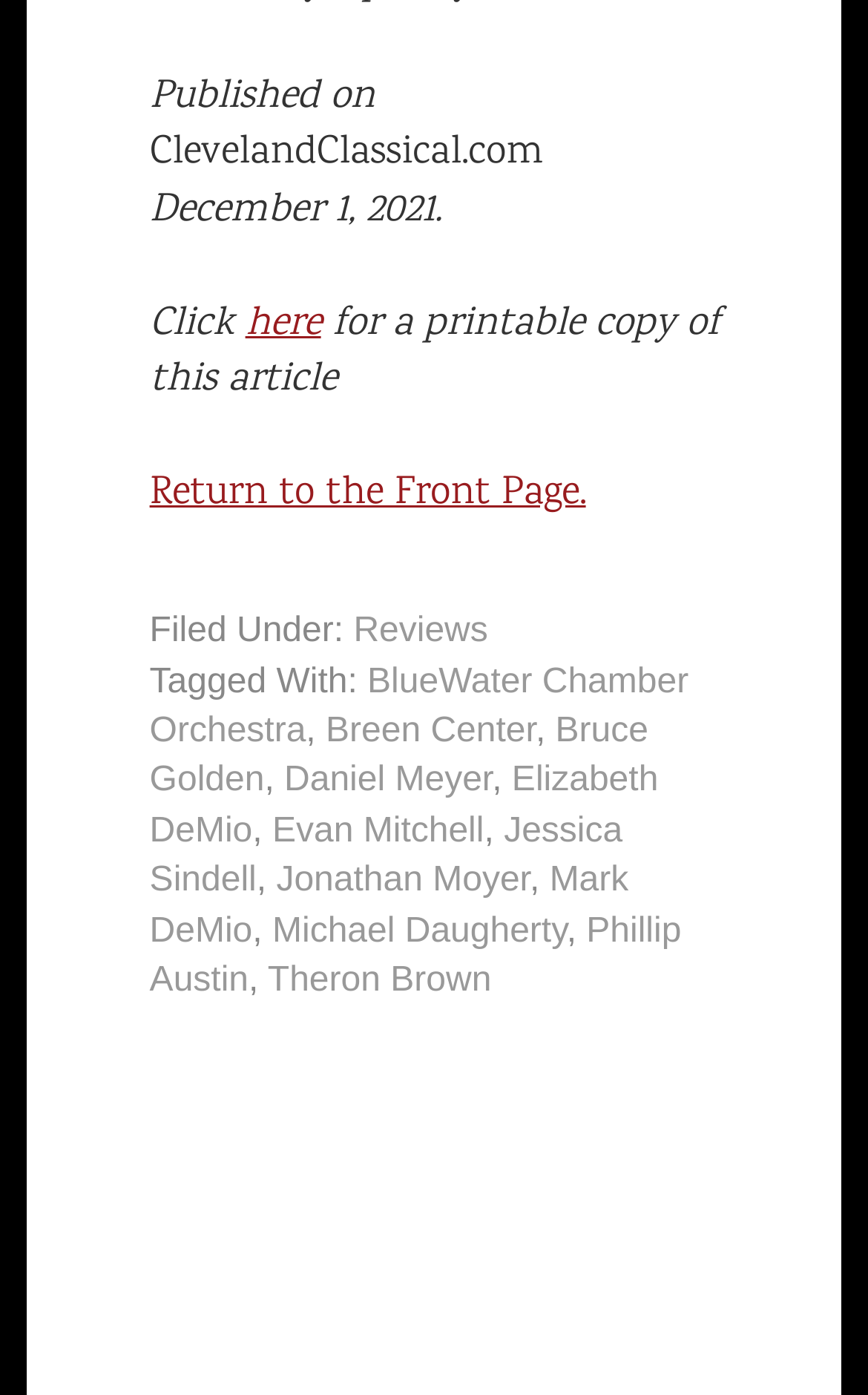Point out the bounding box coordinates of the section to click in order to follow this instruction: "Read about BlueWater Chamber Orchestra".

[0.172, 0.475, 0.793, 0.538]